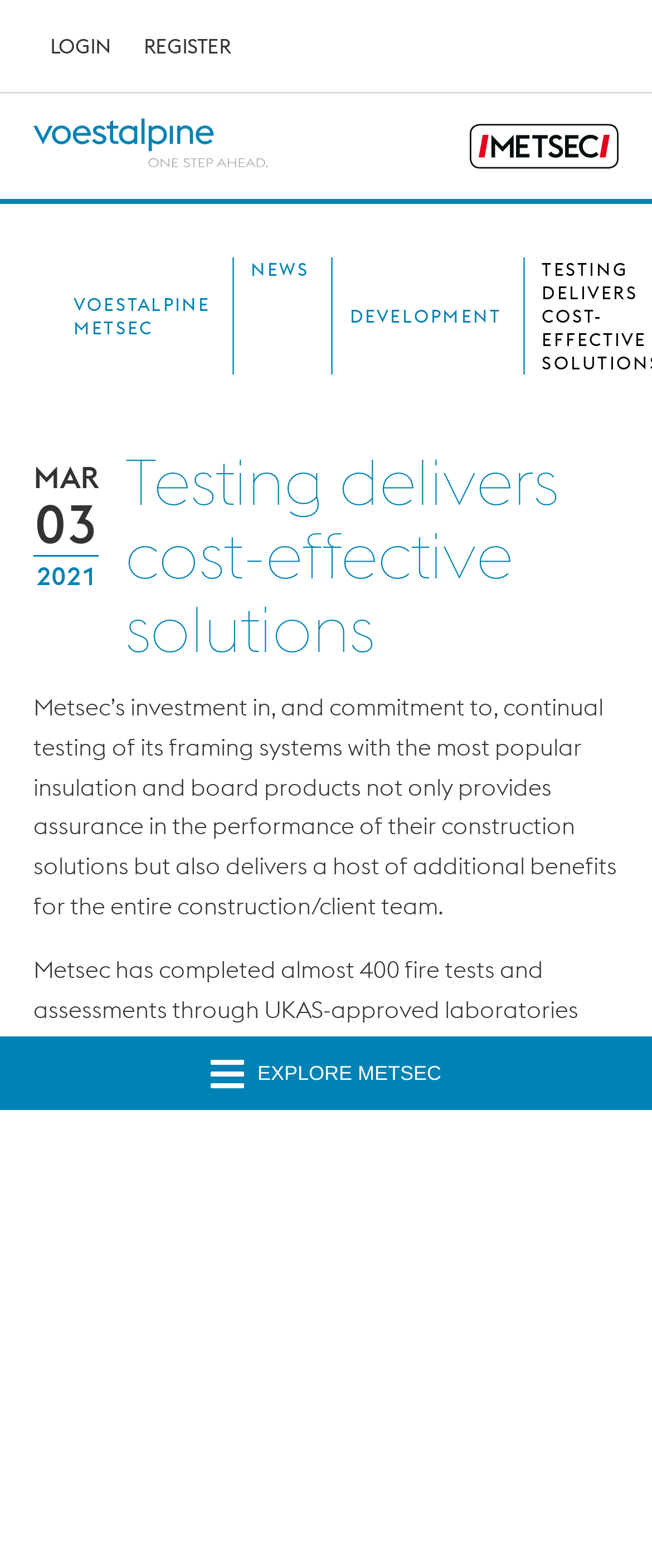Indicate the bounding box coordinates of the clickable region to achieve the following instruction: "Go to the NEWS page."

[0.384, 0.164, 0.475, 0.179]